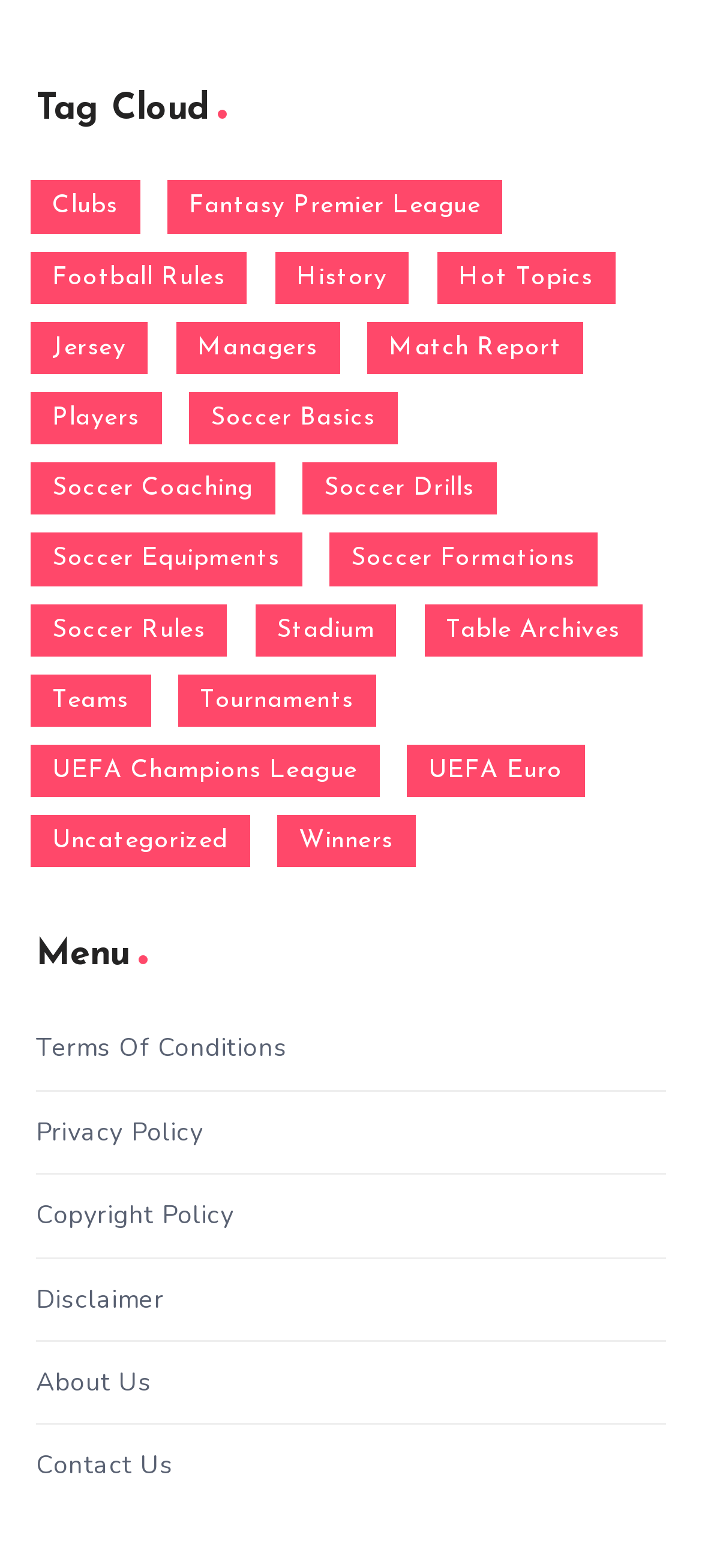Determine the bounding box coordinates for the area that should be clicked to carry out the following instruction: "Check Terms Of Conditions".

[0.051, 0.654, 0.409, 0.683]